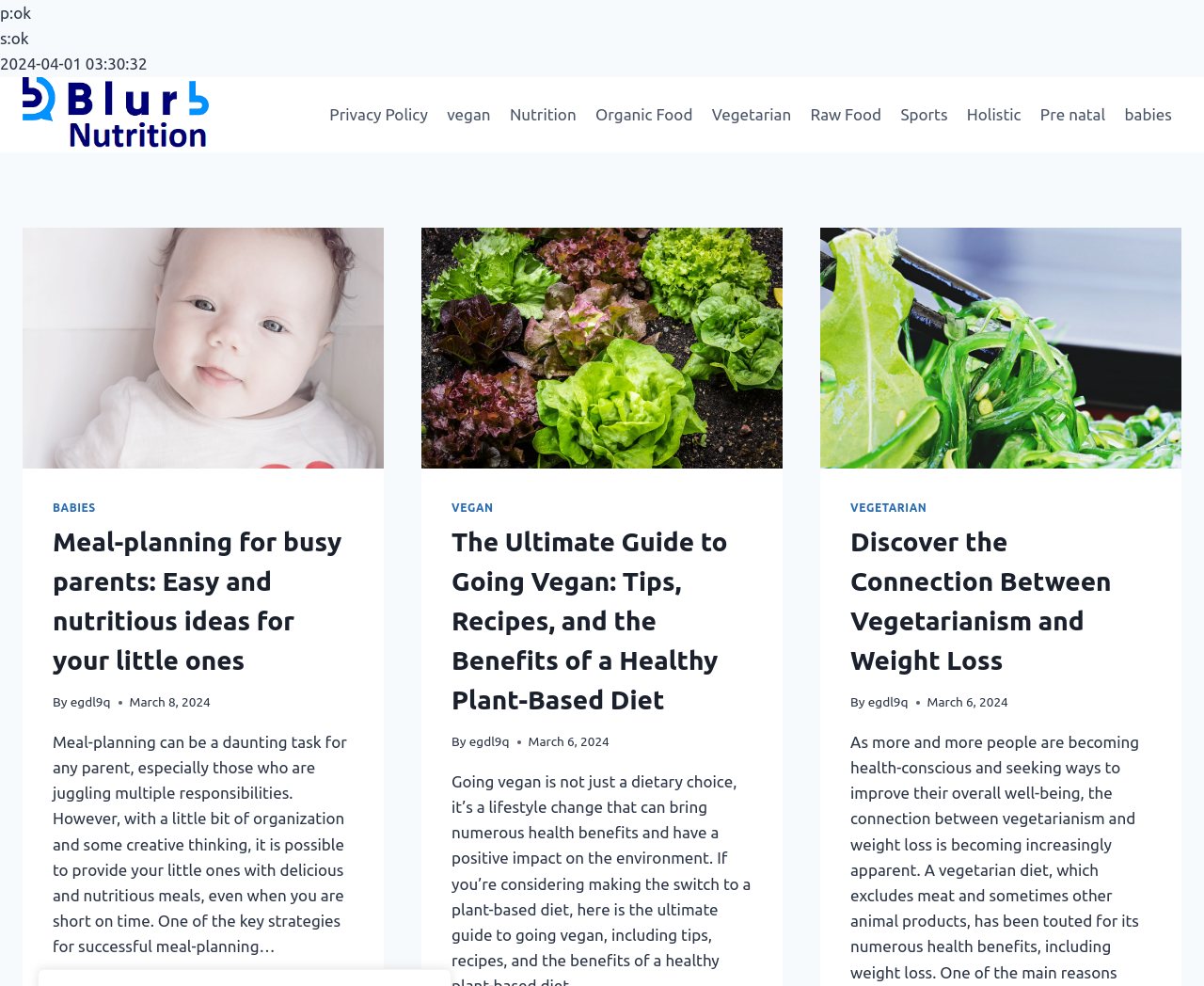Respond to the following question using a concise word or phrase: 
What is the purpose of the links under 'Primary Navigation'?

To navigate to related topics